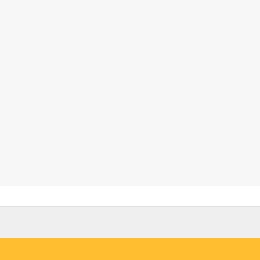What is the country being promoted in the image?
Could you answer the question in a detailed manner, providing as much information as possible?

The article title 'Gateways to Italy' and the emphasis on Italy as a market for investment and strategic partnerships suggest that the country being promoted in the image is Italy.